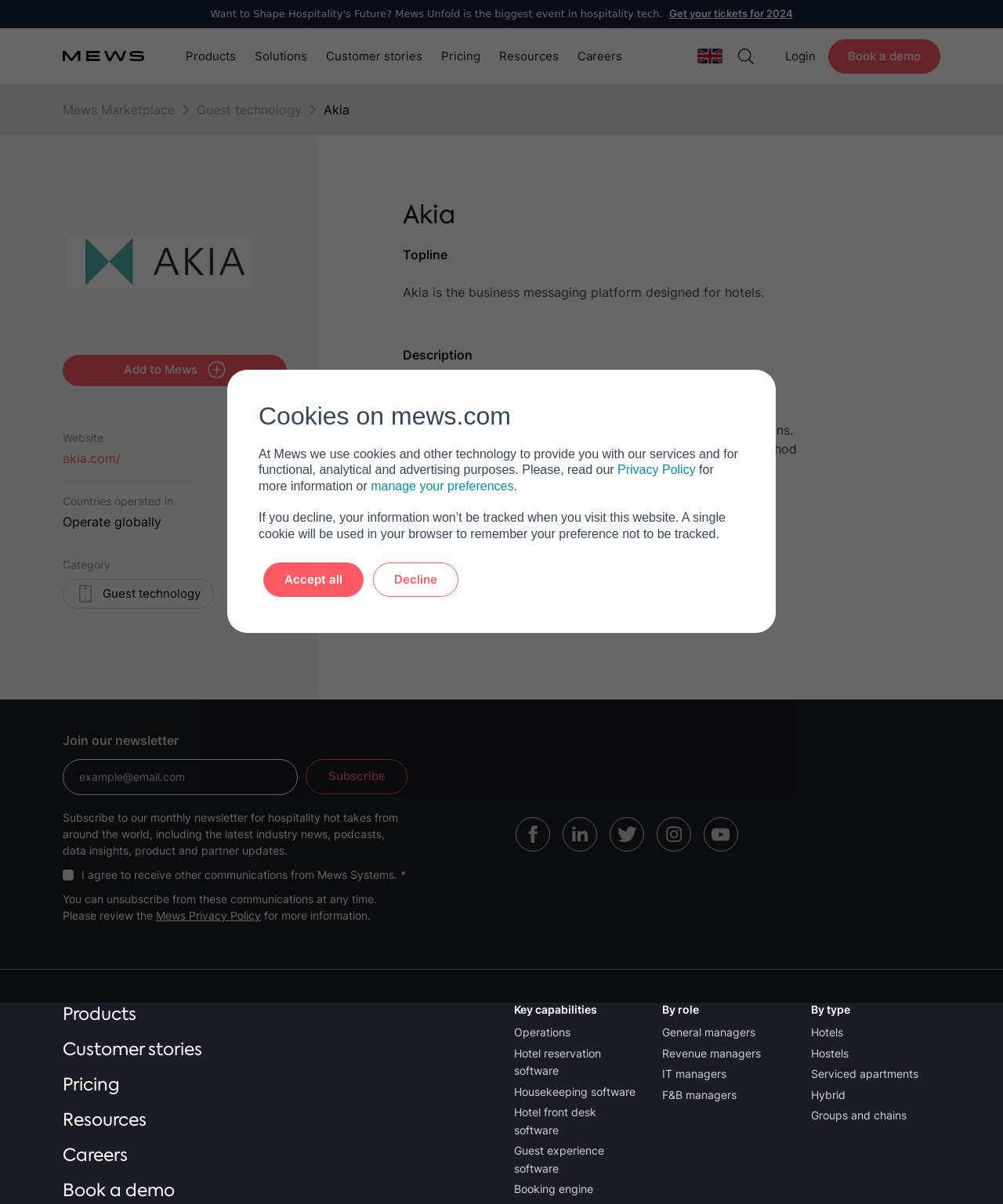Identify the bounding box coordinates of the clickable region to carry out the given instruction: "Click the Mews logo".

[0.062, 0.042, 0.144, 0.051]